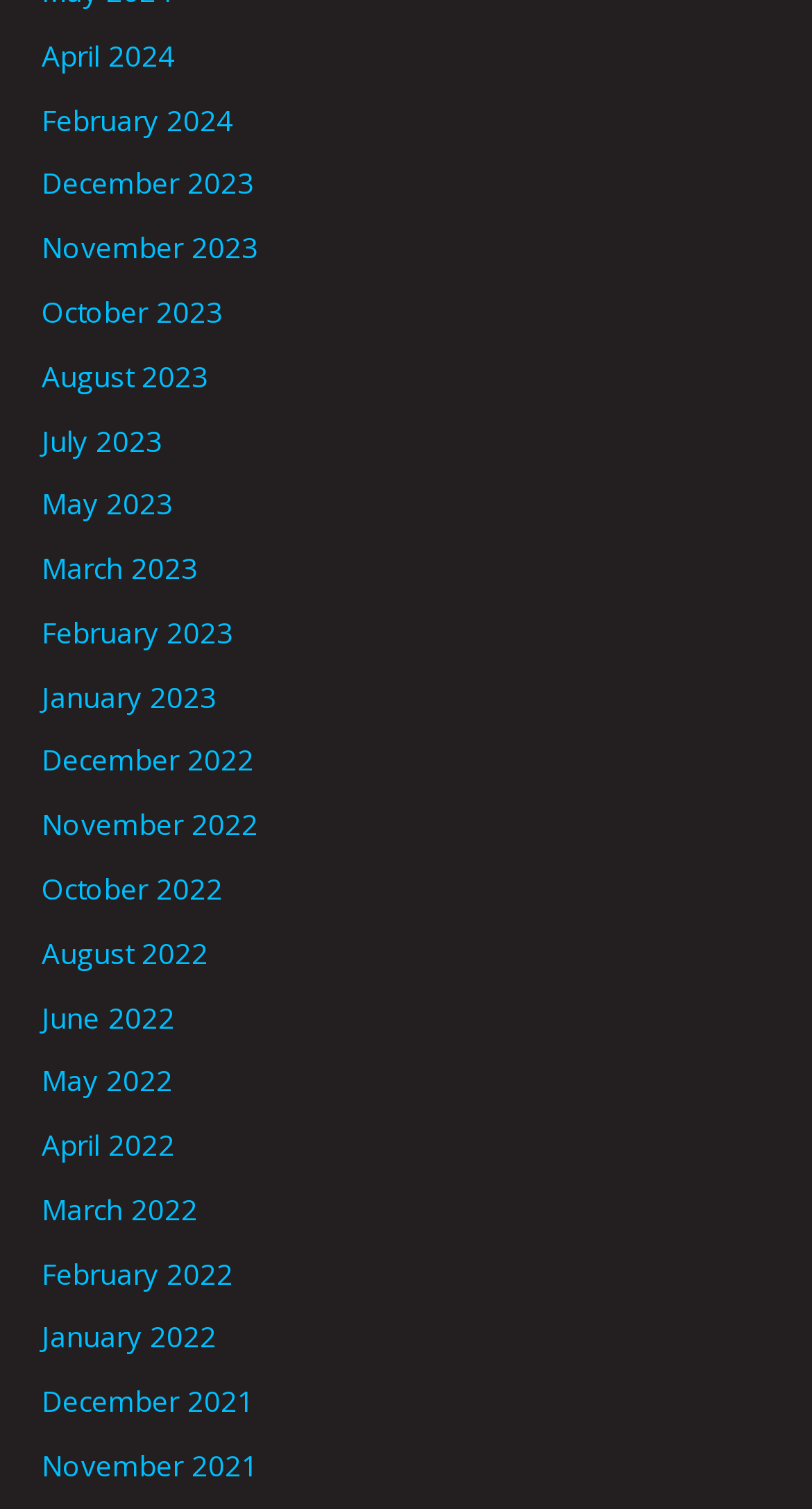Please mark the bounding box coordinates of the area that should be clicked to carry out the instruction: "click on Complete list".

None